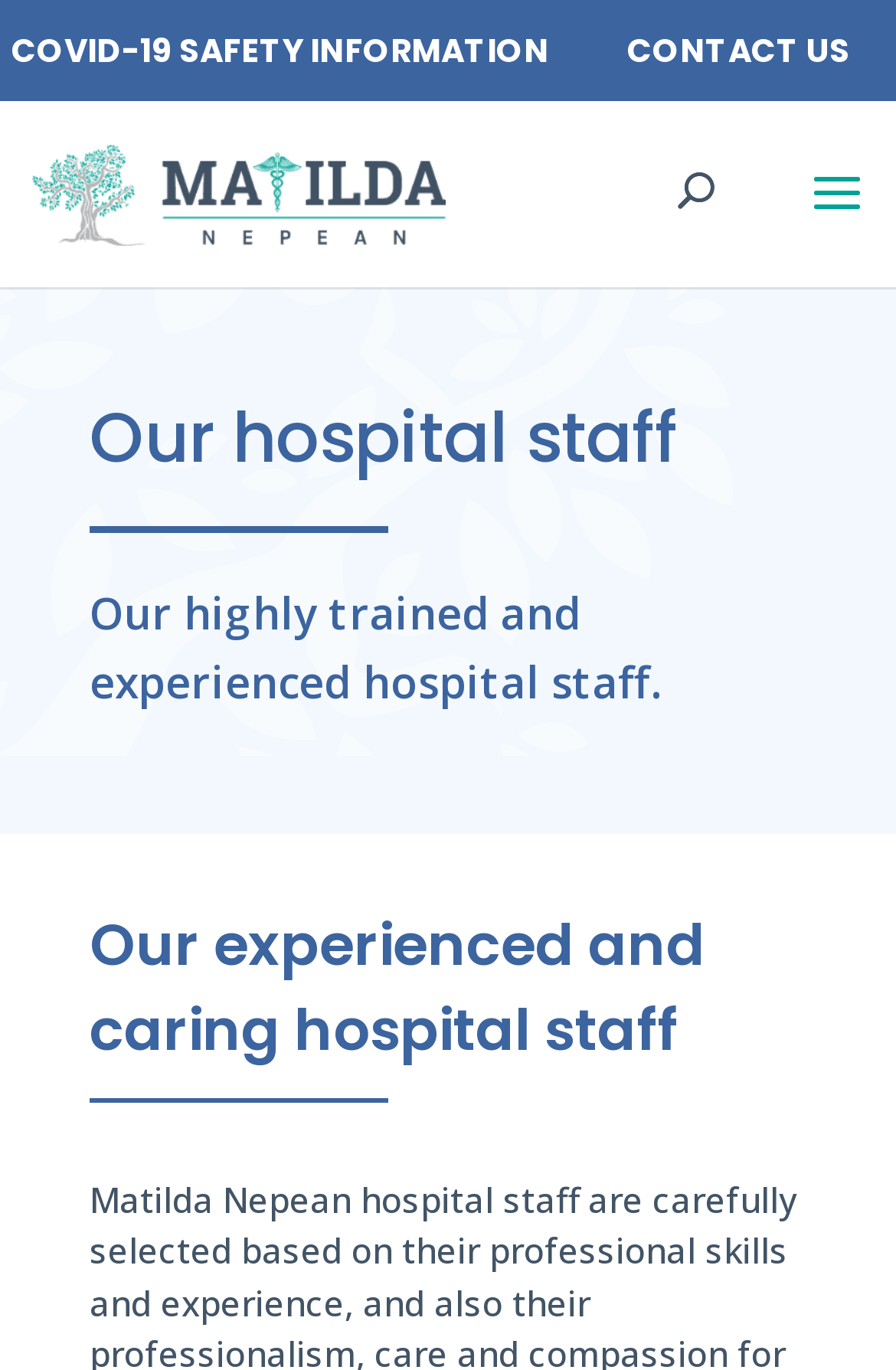Detail the various sections and features of the webpage.

The webpage appears to be about the hospital staff at Matilda Nepean, with a focus on their professional skills, experience, and compassionate care. 

At the top of the page, there are three links: "COVID-19 SAFETY INFORMATION" on the left, "CONTACT US" on the right, and "Matilda Nepean" in the middle, accompanied by an image of the hospital's logo. 

Below these links, a search bar is located, with a searchbox labeled "Search for:". 

The main content of the page is divided into two sections. The first section has a heading "Our hospital staff" and a paragraph of text that describes the hospital staff as highly trained and experienced. 

The second section has a heading "Our experienced and caring hospital staff", but there is no accompanying text in the provided accessibility tree.